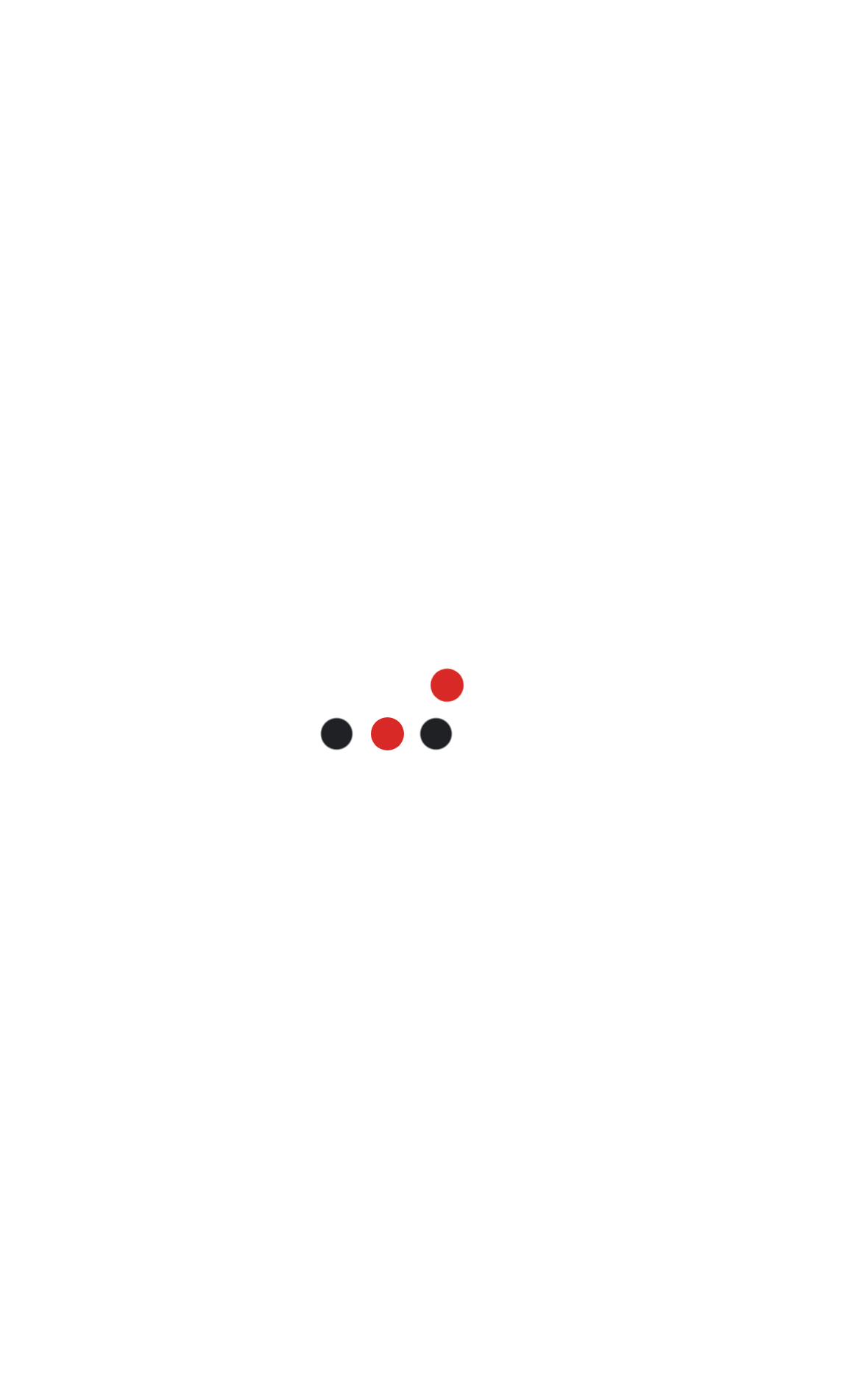Identify the bounding box coordinates for the UI element that matches this description: "January 22, 2019July 4, 2020".

[0.308, 0.479, 0.618, 0.503]